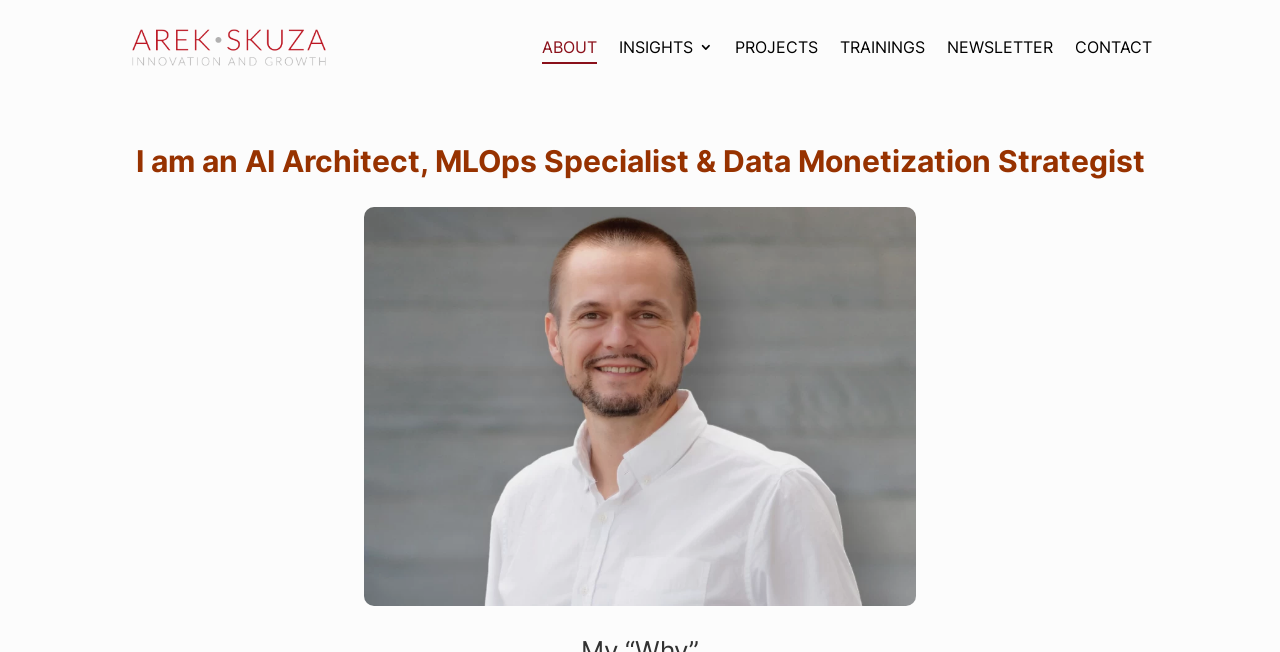How many navigation links are there on the top?
Ensure your answer is thorough and detailed.

I can see that there are six links on the top of the webpage, namely 'ABOUT', 'INSIGHTS', 'PROJECTS', 'TRAININGS', 'NEWSLETTER', and 'CONTACT'. These links are likely used for navigation.